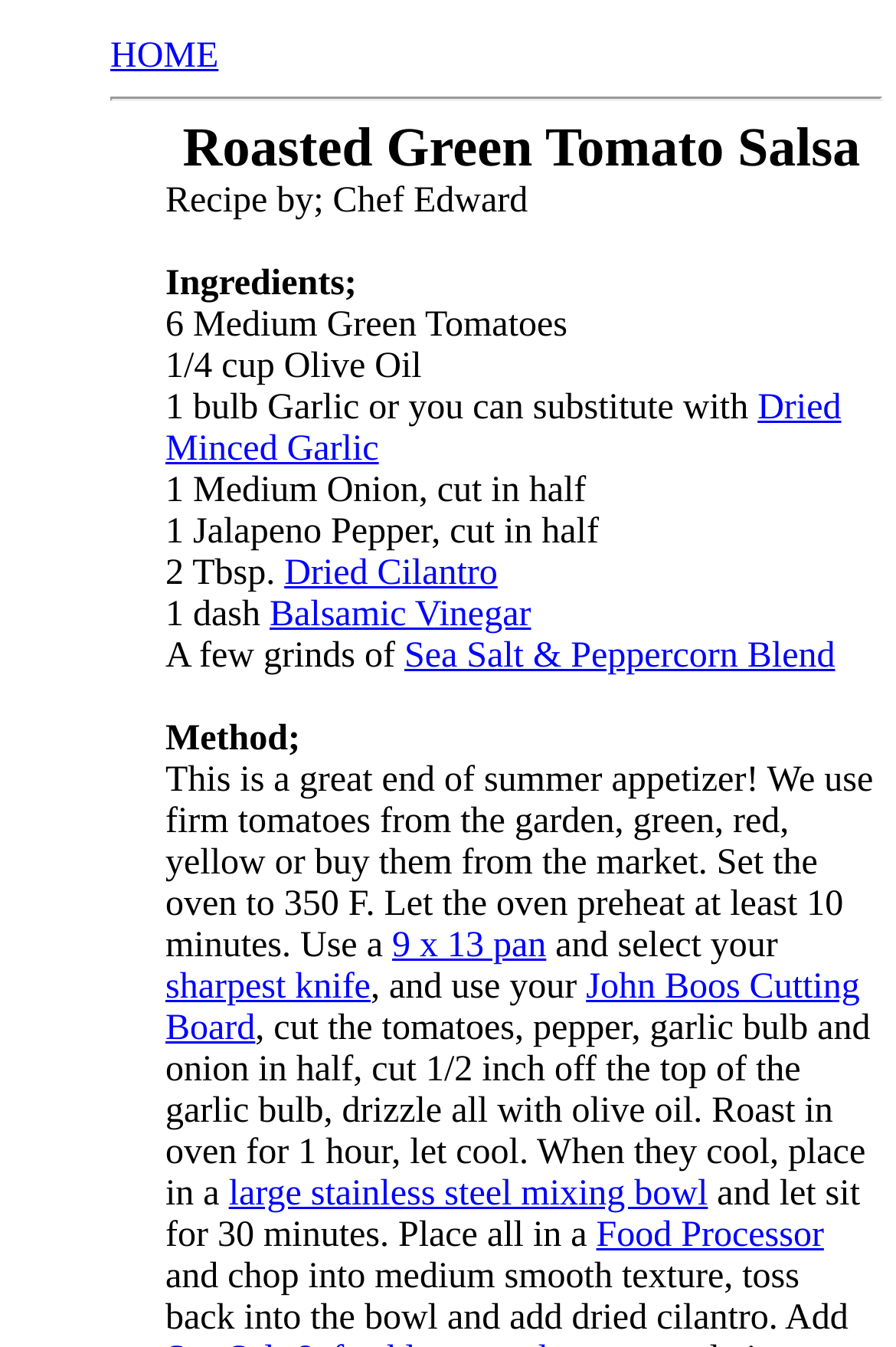Please find and report the bounding box coordinates of the element to click in order to perform the following action: "Go to the Dried Cilantro page". The coordinates should be expressed as four float numbers between 0 and 1, in the format [left, top, right, bottom].

[0.317, 0.411, 0.555, 0.44]